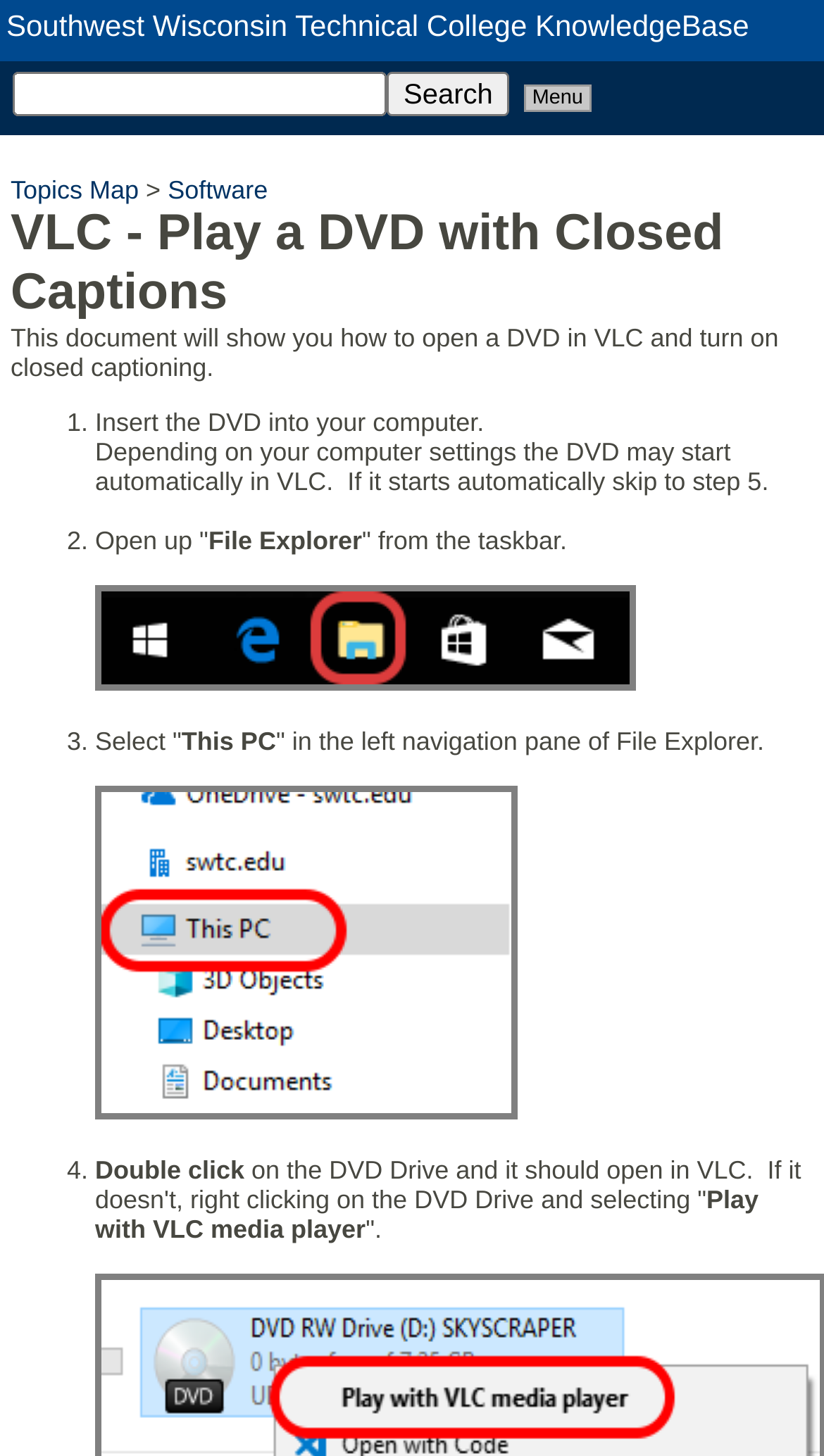Generate a thorough caption that explains the contents of the webpage.

The webpage is the Southwest Wisconsin Technical College KnowledgeBase, which appears to be a knowledge base or documentation portal. At the top, there is a heading with the same title as the webpage, accompanied by a link to the same title. Below this, there is a search bar with a textbox and a search button, as well as a link to a menu.

On the left side of the page, there are three links: "Topics Map", "Software", and a greater-than symbol (>). These links are positioned vertically, with "Topics Map" at the top, followed by the greater-than symbol, and then "Software" at the bottom.

The main content of the page is a tutorial or guide on how to play a DVD with closed captions using VLC media player. The tutorial is divided into several steps, each marked with a numbered list marker (1., 2., 3., etc.). The steps are described in detail, with instructions on how to insert the DVD, open File Explorer, select the DVD drive, and play the DVD with VLC media player.

The tutorial text is accompanied by no images, but it is well-structured and easy to follow, with clear headings and concise instructions. Overall, the webpage appears to be a helpful resource for students or users who need to play DVDs with closed captions using VLC media player.